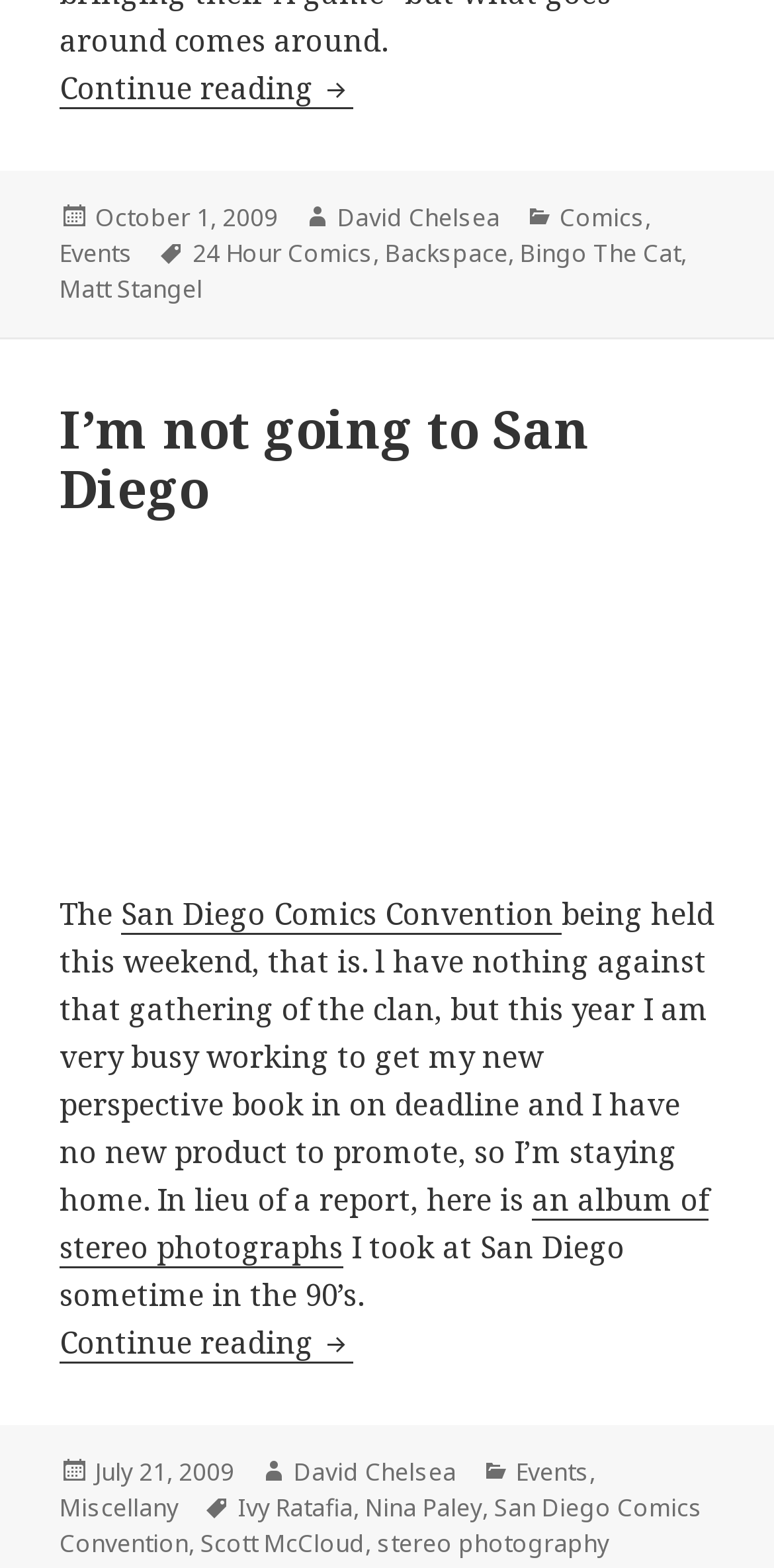Determine the bounding box coordinates for the clickable element to execute this instruction: "Read the article 'I’m not going to San Diego'". Provide the coordinates as four float numbers between 0 and 1, i.e., [left, top, right, bottom].

[0.077, 0.254, 0.923, 0.33]